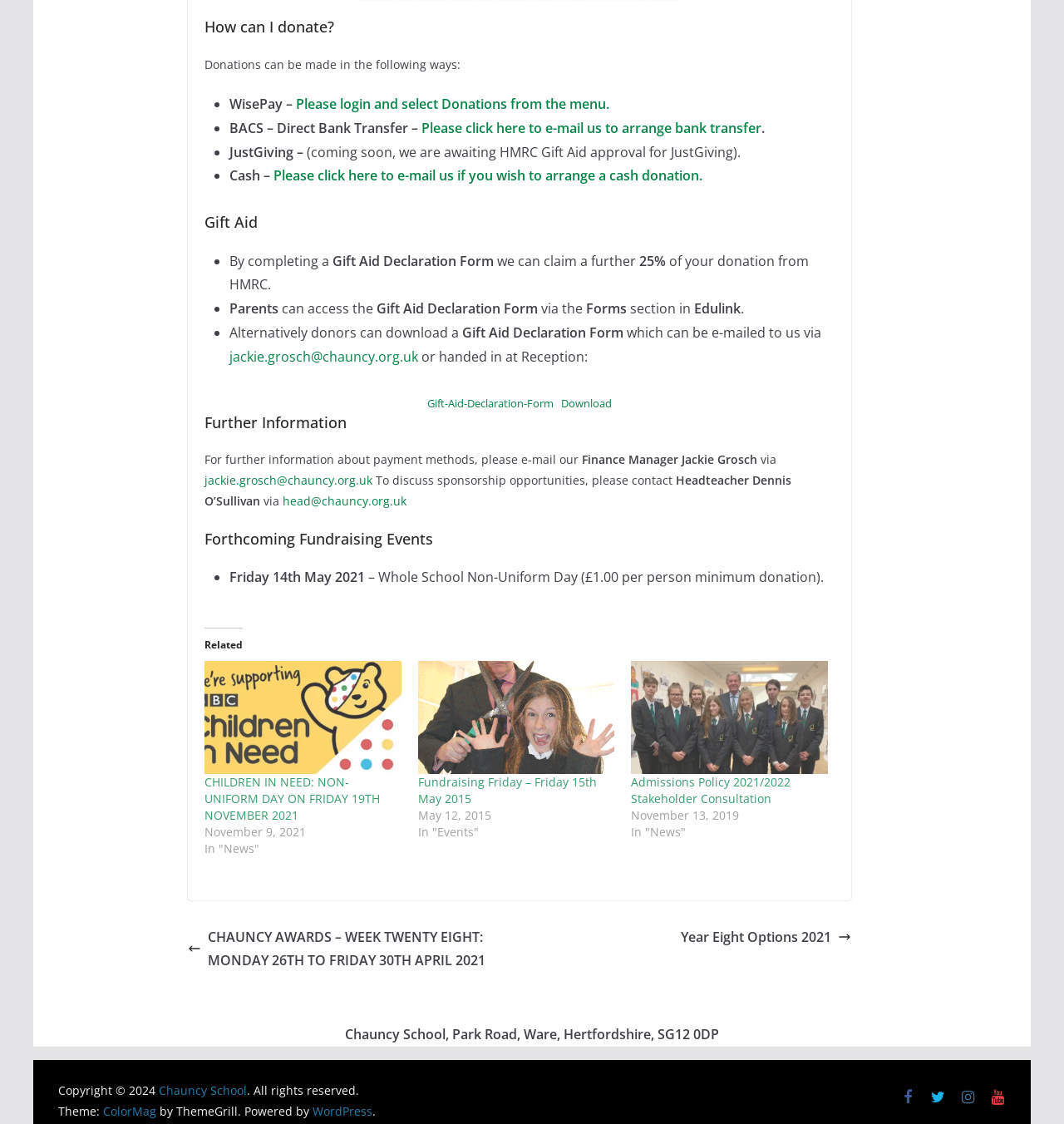Could you indicate the bounding box coordinates of the region to click in order to complete this instruction: "View the forthcoming fundraising event on Friday 14th May 2021".

[0.216, 0.505, 0.343, 0.521]